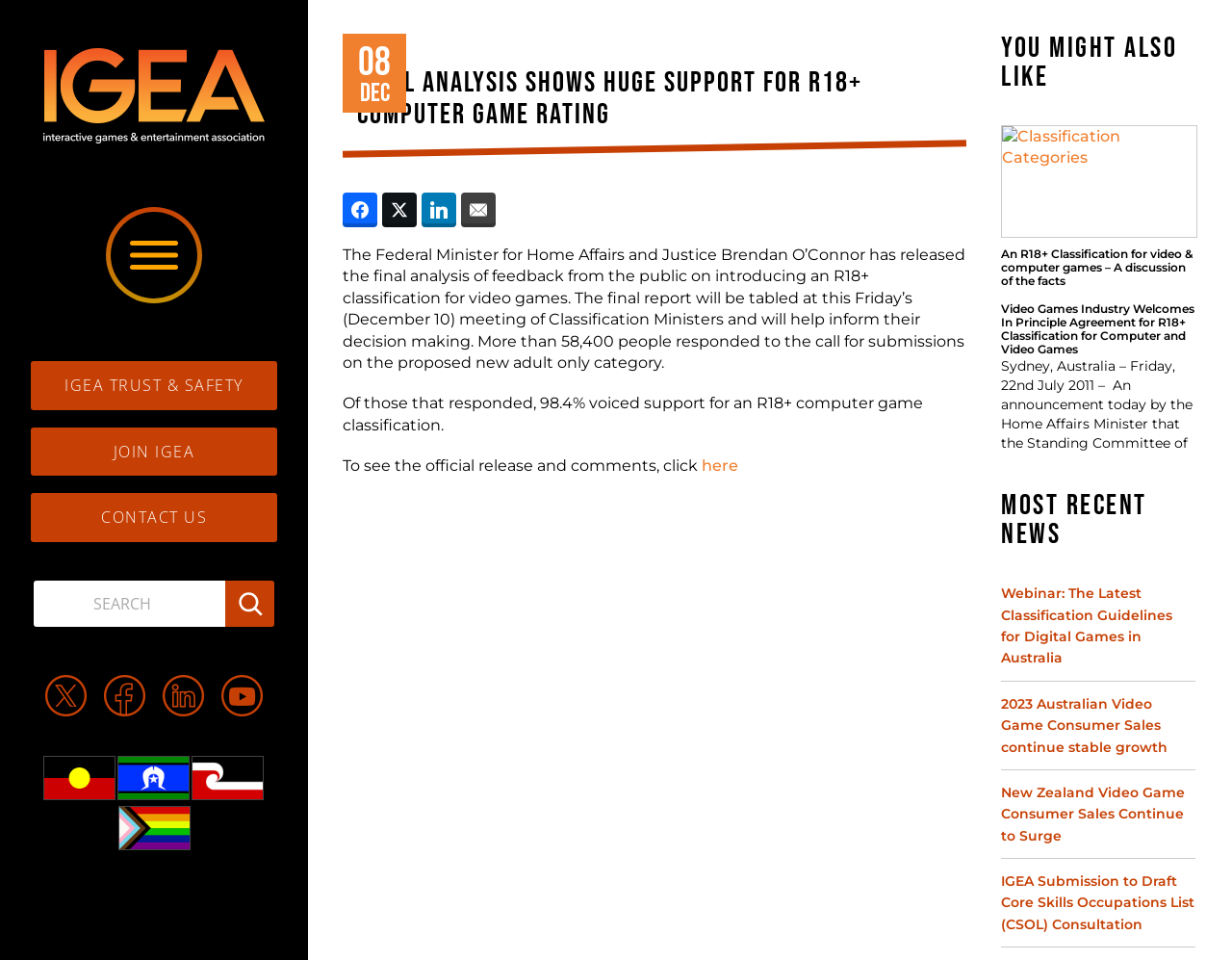Show the bounding box coordinates of the region that should be clicked to follow the instruction: "Check the latest news."

[0.812, 0.512, 0.97, 0.572]